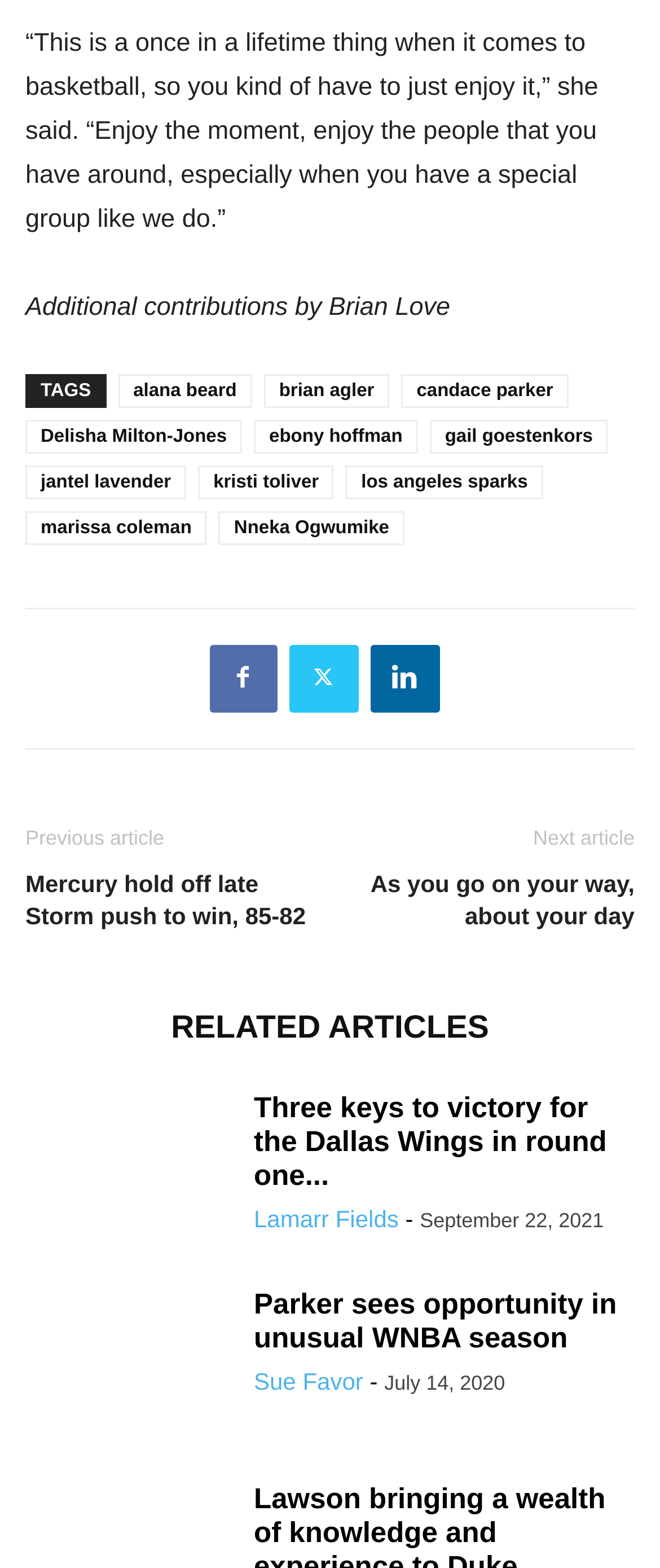How many static text elements are in the webpage?
Look at the screenshot and respond with one word or a short phrase.

7